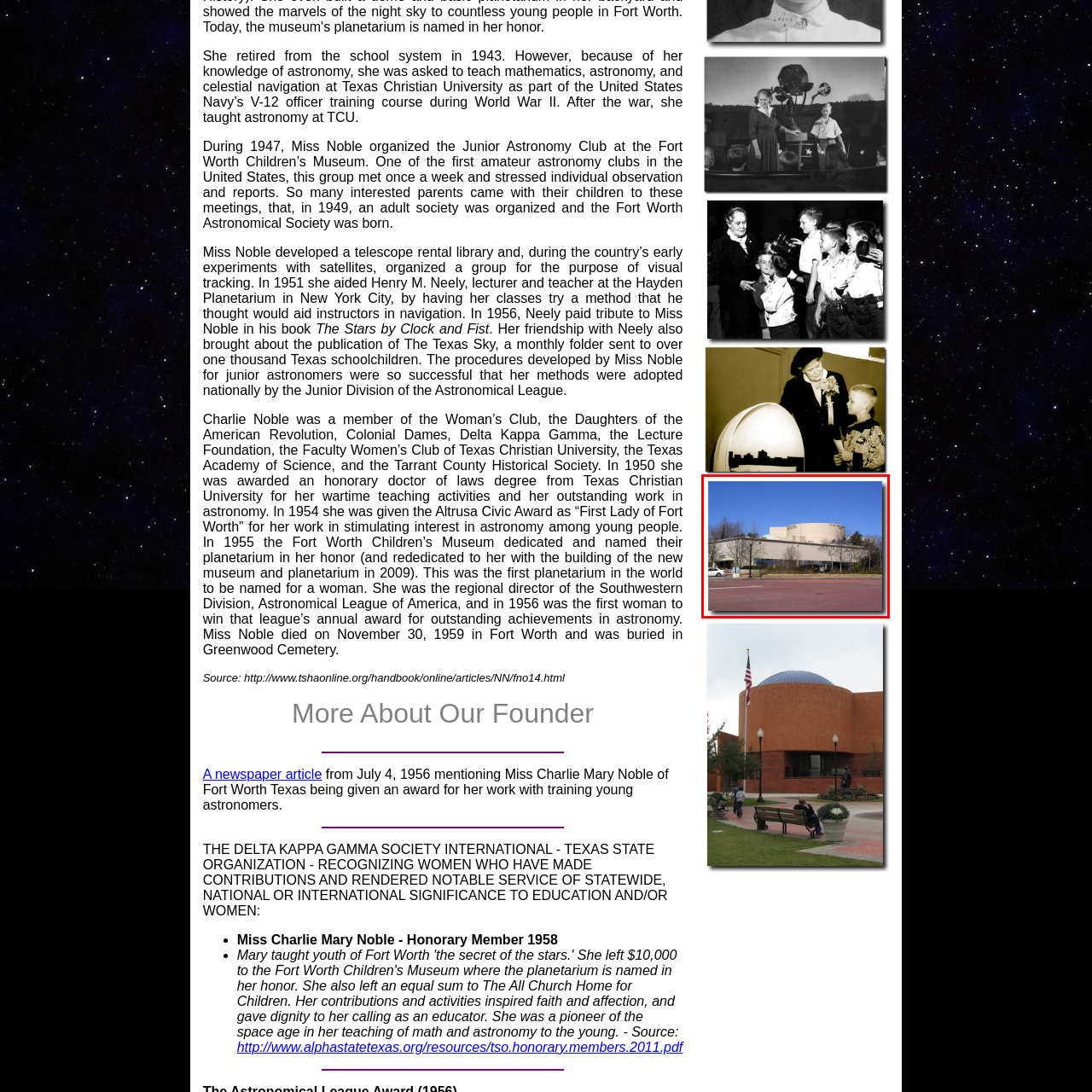Describe extensively the contents of the image within the red-bordered area.

The image captures the Original Planetarium Building, which dates back to 1955. Showcased against a clear blue sky, the structure exhibits a modernist architectural style, characterized by its smooth, rounded edges and expansive facade. The building is surrounded by a landscaped area that includes trees and shrubs, contributing to its serene environment. In the foreground, a well-paved road hints at accessibility, inviting visitors to explore the fascinating world of astronomy housed within. This notable landmark reflects the importance of planetary science education and has likely been a center for public engagement with the cosmos since its inception.